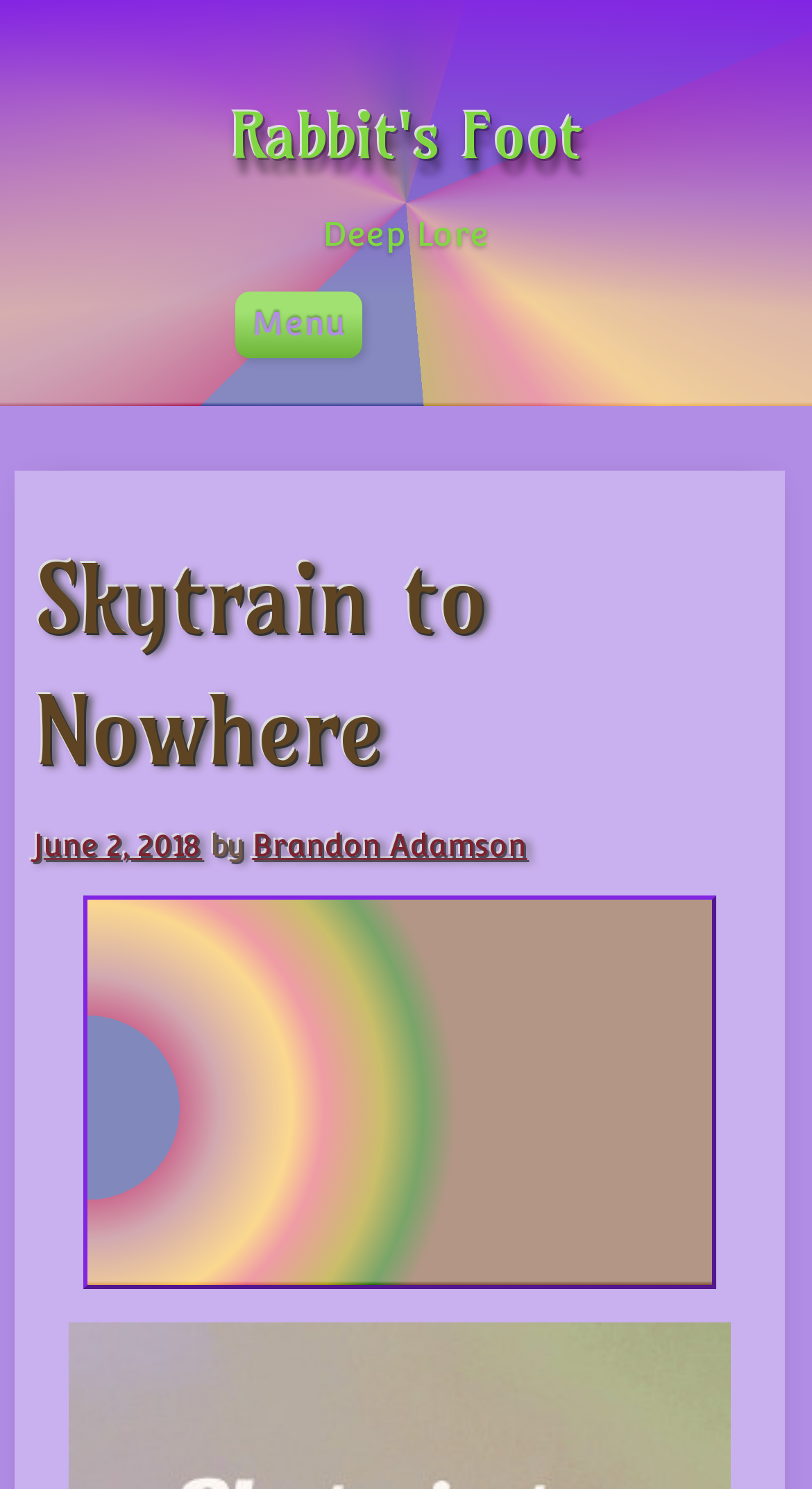Identify the bounding box coordinates of the HTML element based on this description: "Brandon Adamson".

[0.29, 0.281, 0.71, 0.322]